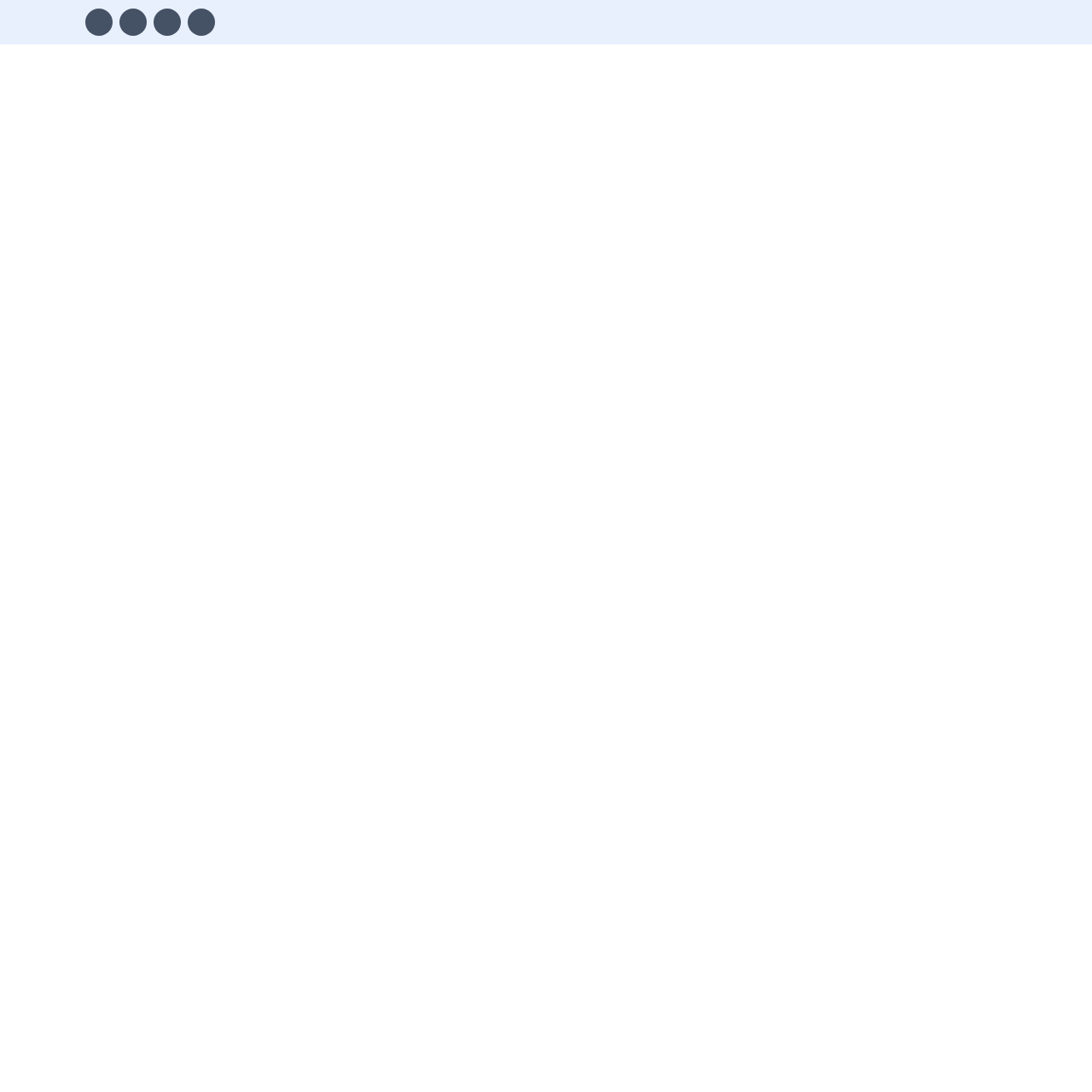Create an elaborate caption that covers all aspects of the webpage.

The webpage appears to be discussing organizational issues related to IoT technology, specifically how it's breaking down the dominance of the IT department. 

At the top left of the page, there are four social media links, each accompanied by an image, arranged horizontally in a row. From left to right, these links are to Facebook, Instagram, Twitter, and LinkedIn. The images associated with each link are positioned slightly below the links themselves.